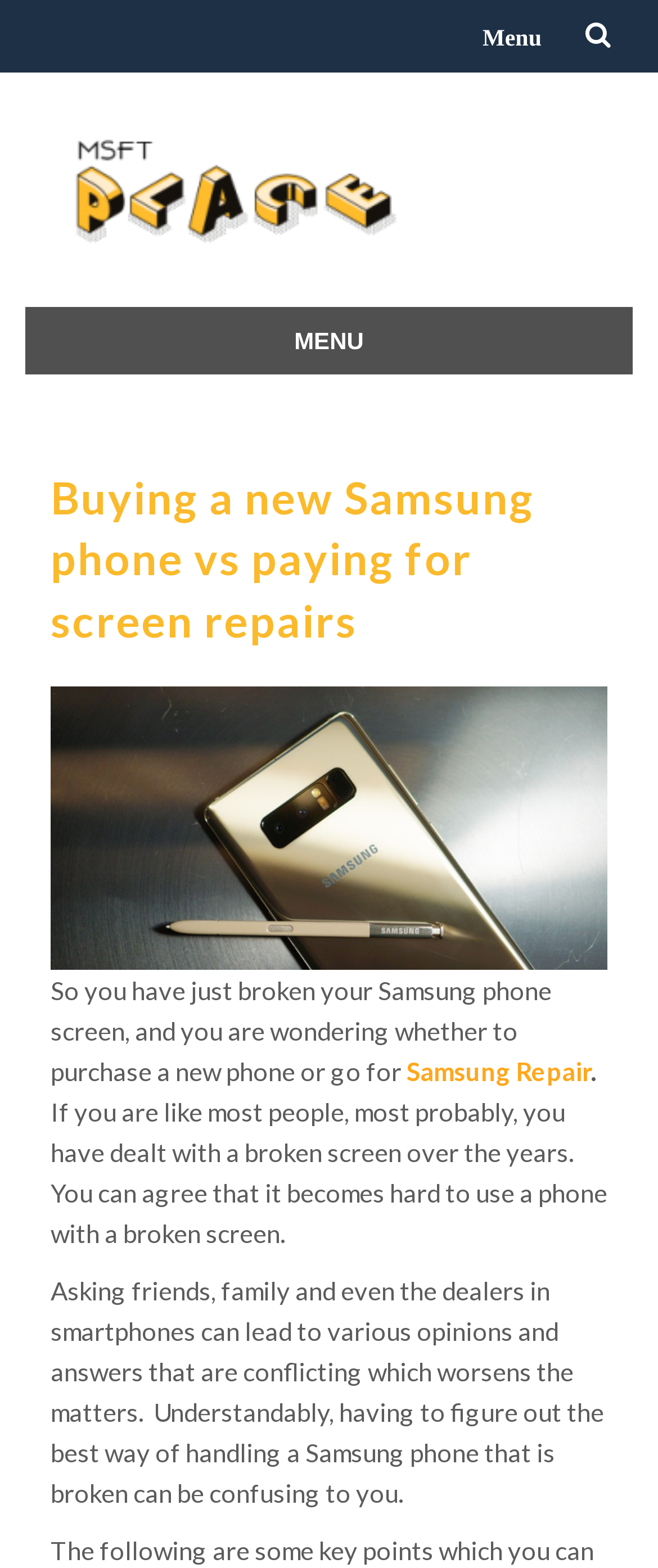What is the website about?
Please answer the question with a detailed and comprehensive explanation.

Based on the content of the webpage, it appears to be discussing the dilemma of whether to purchase a new Samsung phone or repair a broken screen, and the pros and cons of each option.